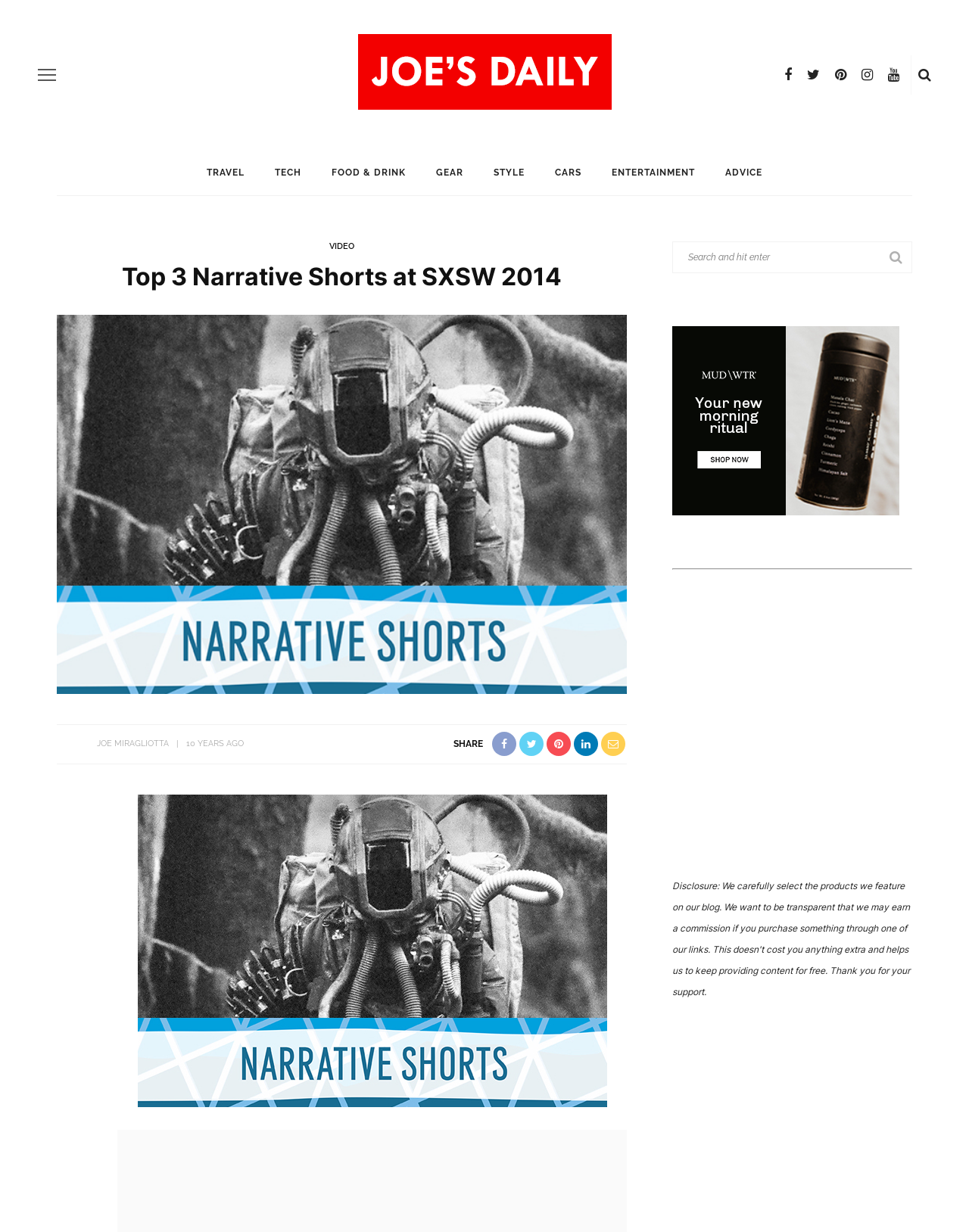Find the bounding box of the UI element described as: "Entertainment". The bounding box coordinates should be given as four float values between 0 and 1, i.e., [left, top, right, bottom].

[0.616, 0.122, 0.733, 0.158]